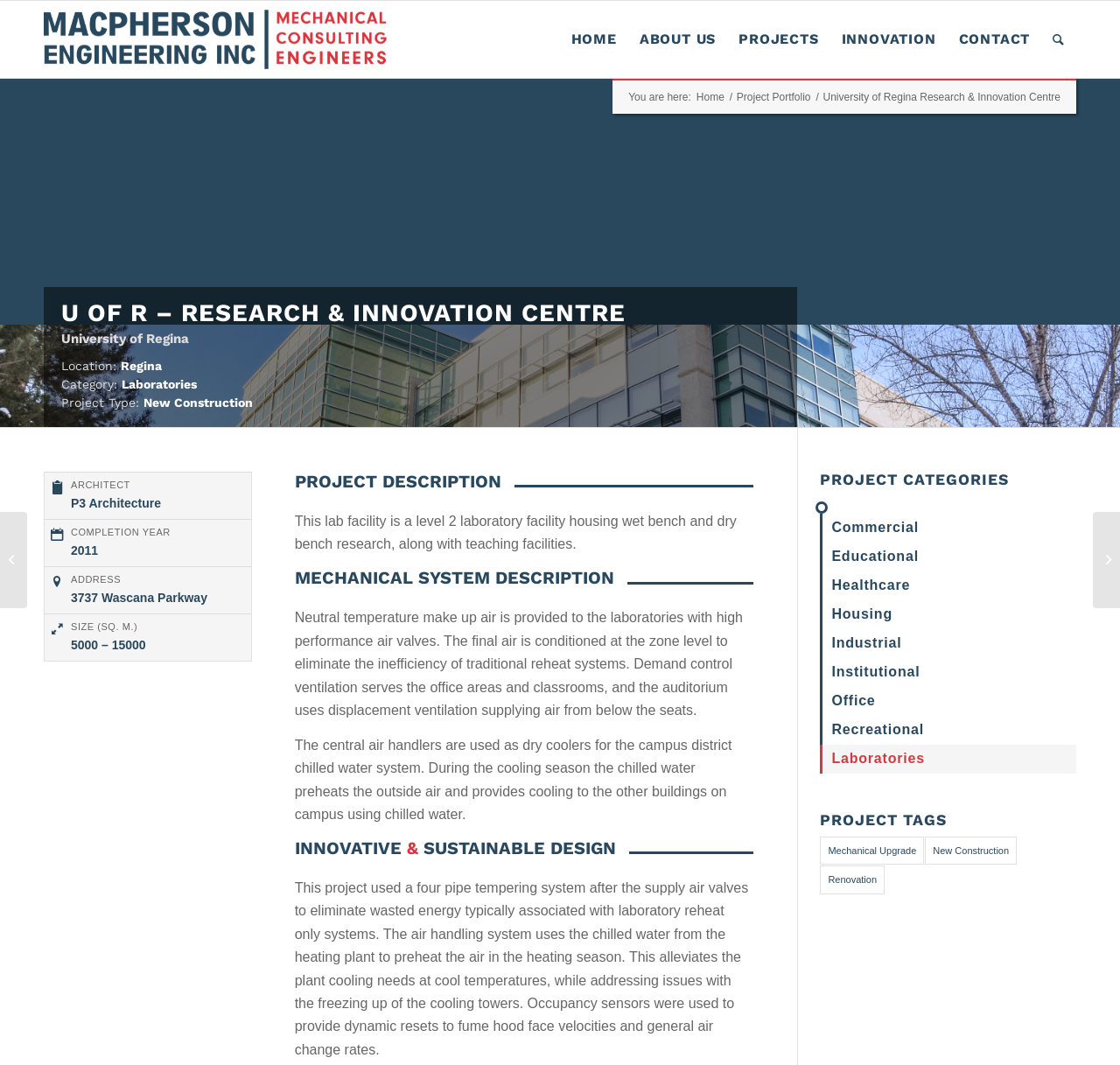Your task is to extract the text of the main heading from the webpage.

U OF R – RESEARCH & INNOVATION CENTRE